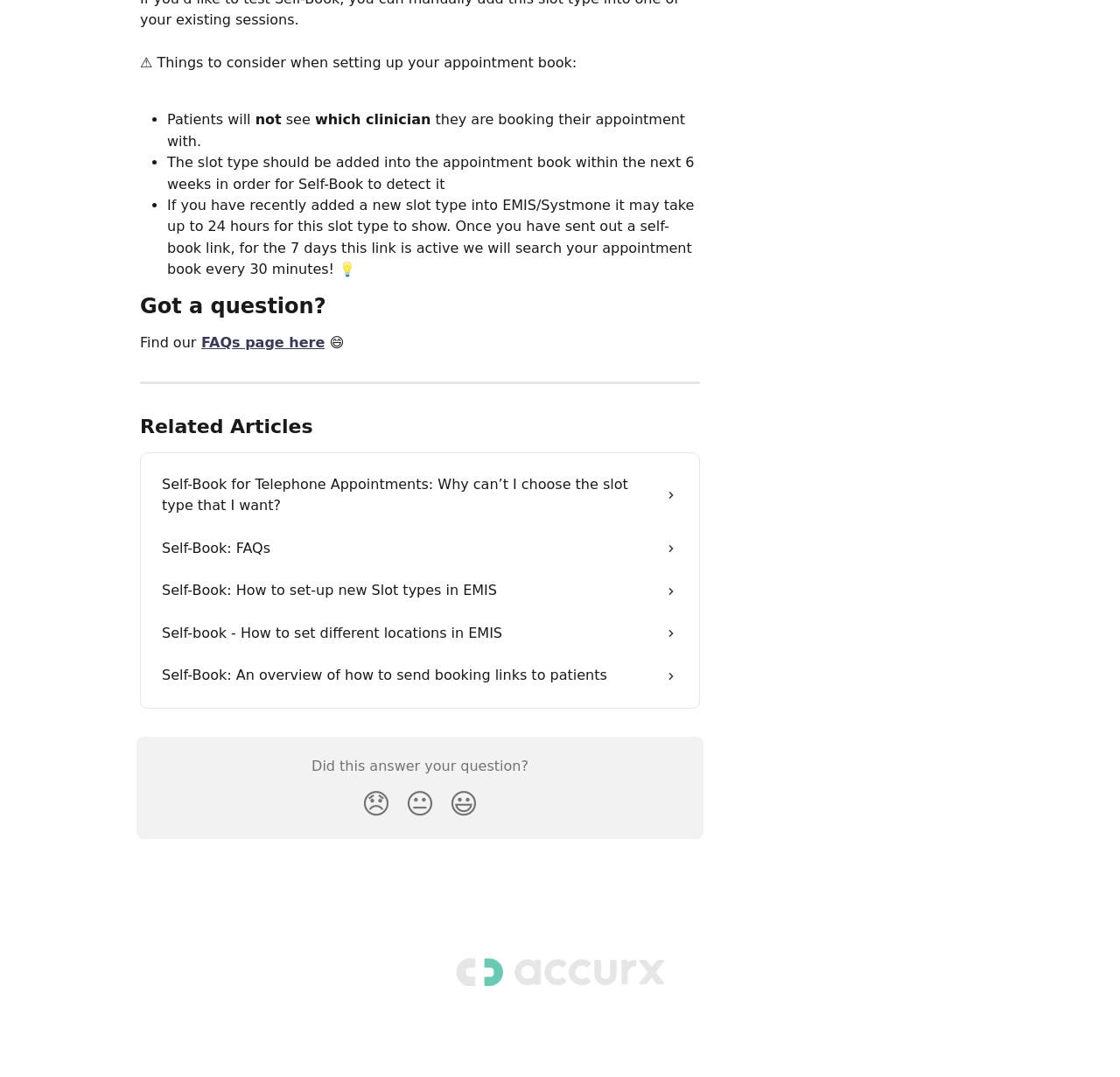Pinpoint the bounding box coordinates of the element to be clicked to execute the instruction: "Click on 'FAQs page here'".

[0.18, 0.31, 0.29, 0.326]